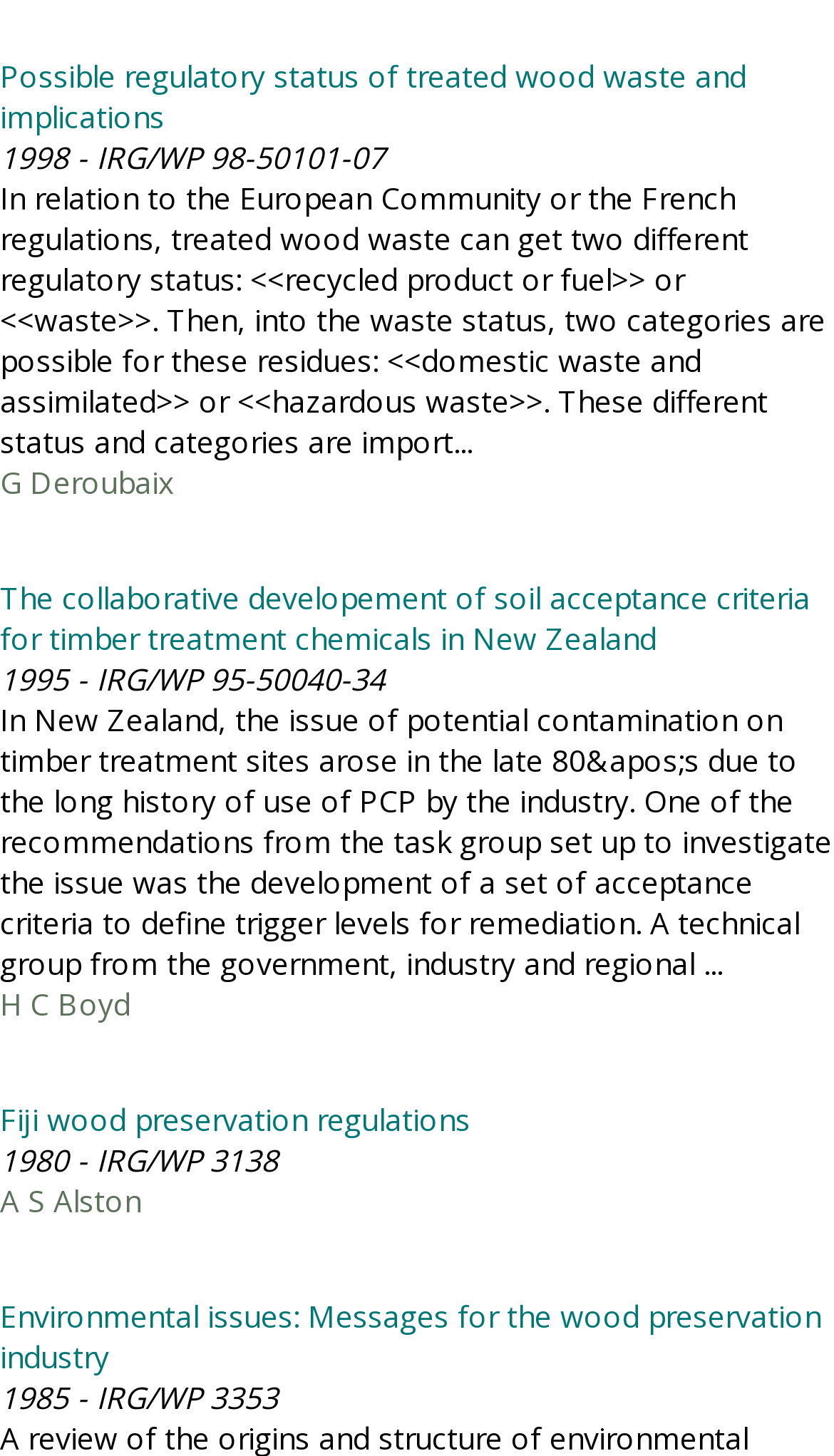Please answer the following question using a single word or phrase: 
Who is the author of the first article?

G Deroubaix